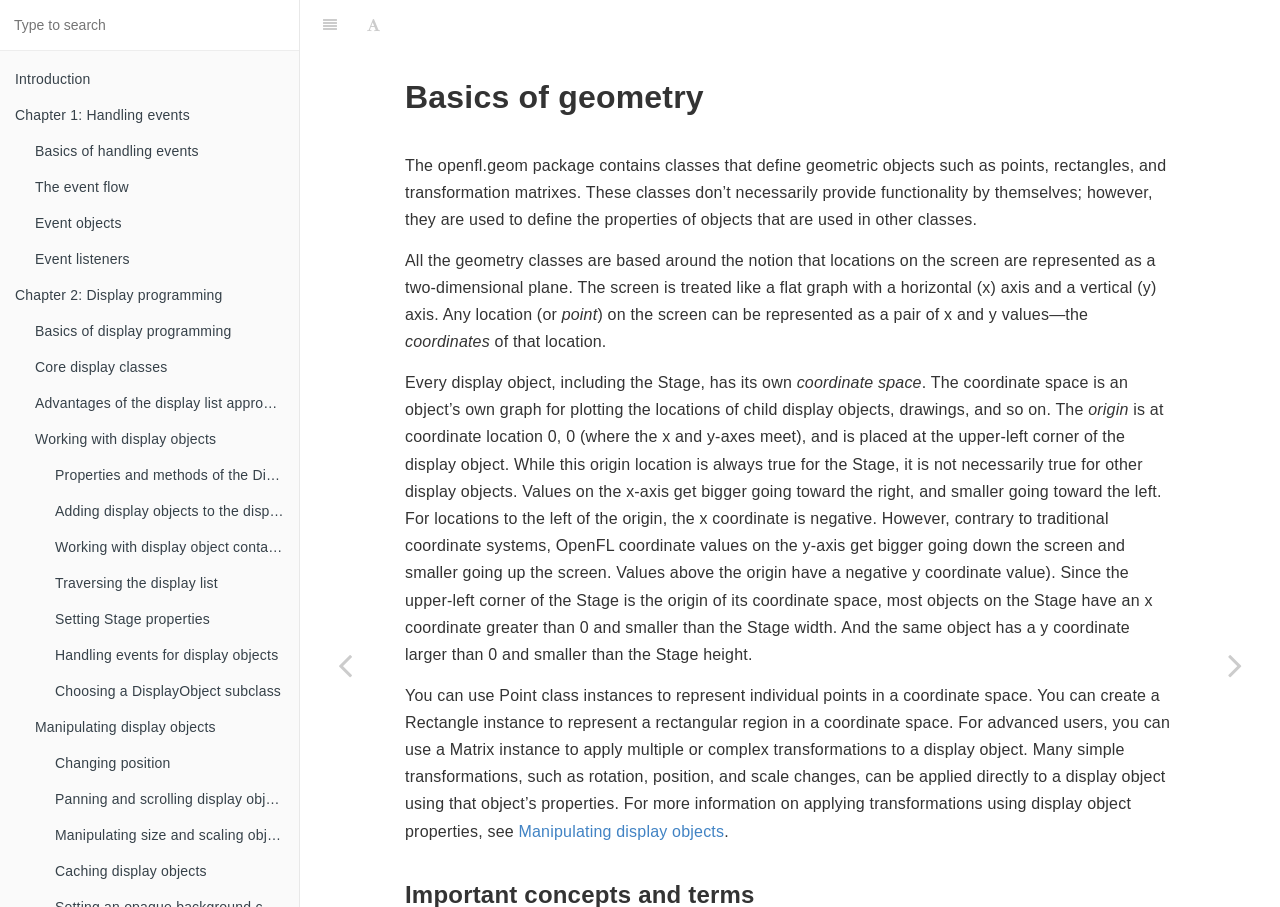Please provide a comprehensive response to the question based on the details in the image: What is the direction of the y-axis in OpenFL coordinate system?

Values on the y-axis get bigger going down the screen and smaller going up the screen. Values above the origin have a negative y coordinate value.